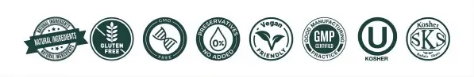Give a one-word or phrase response to the following question: How many badges are featured in the image?

7